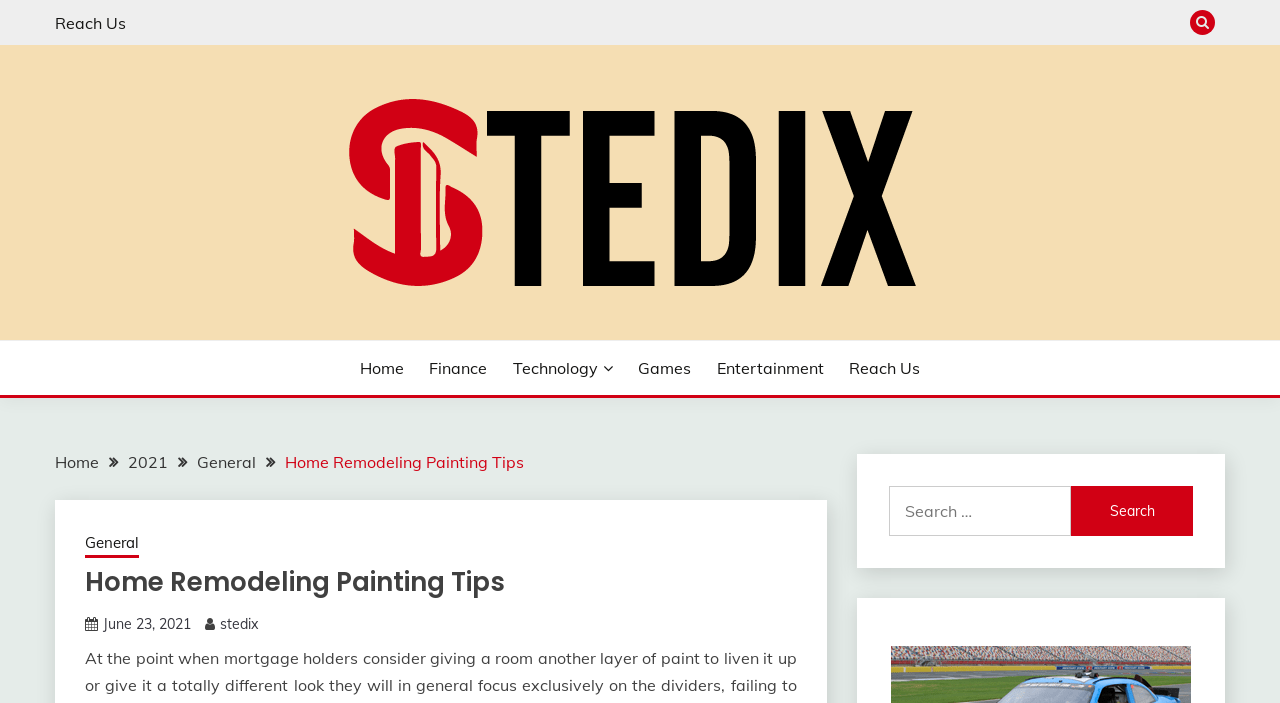Locate the bounding box coordinates of the clickable region to complete the following instruction: "Search for something."

[0.694, 0.691, 0.932, 0.762]